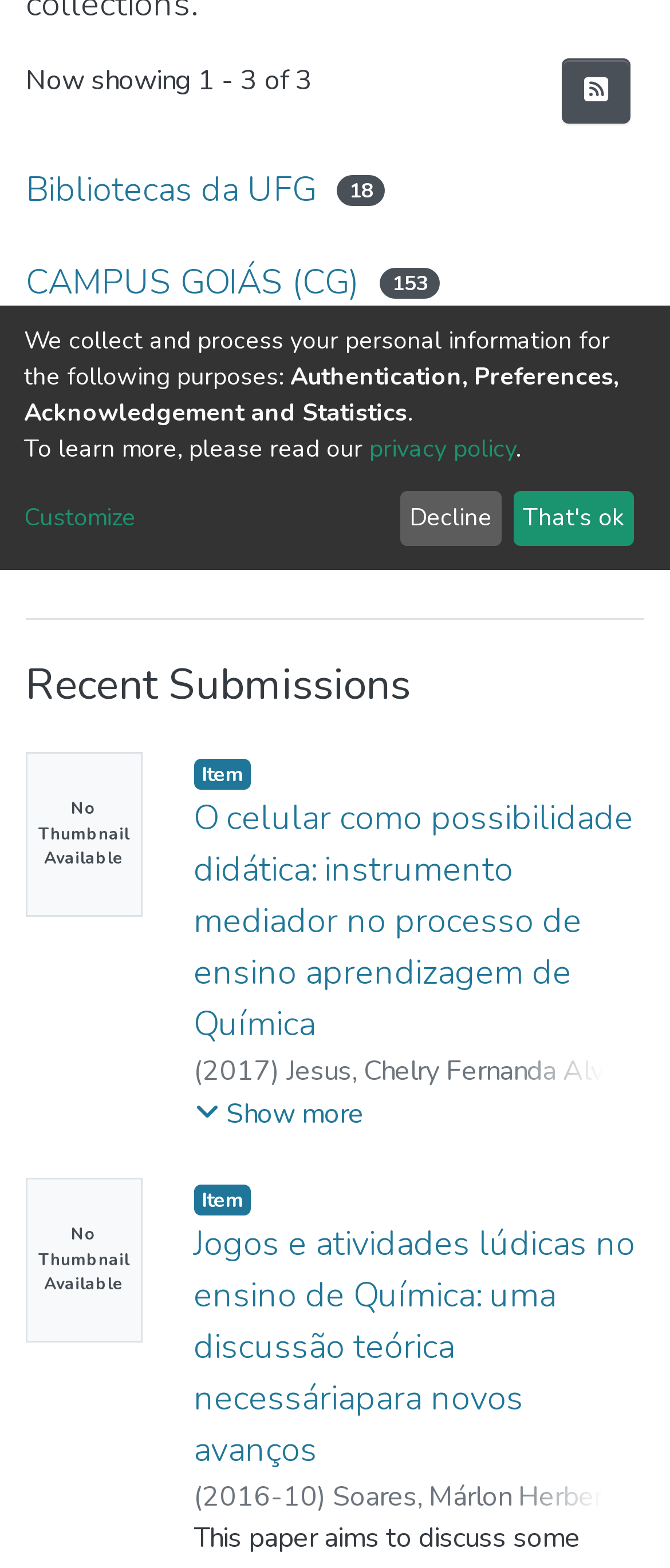Given the webpage screenshot, identify the bounding box of the UI element that matches this description: "Customize".

[0.036, 0.319, 0.579, 0.342]